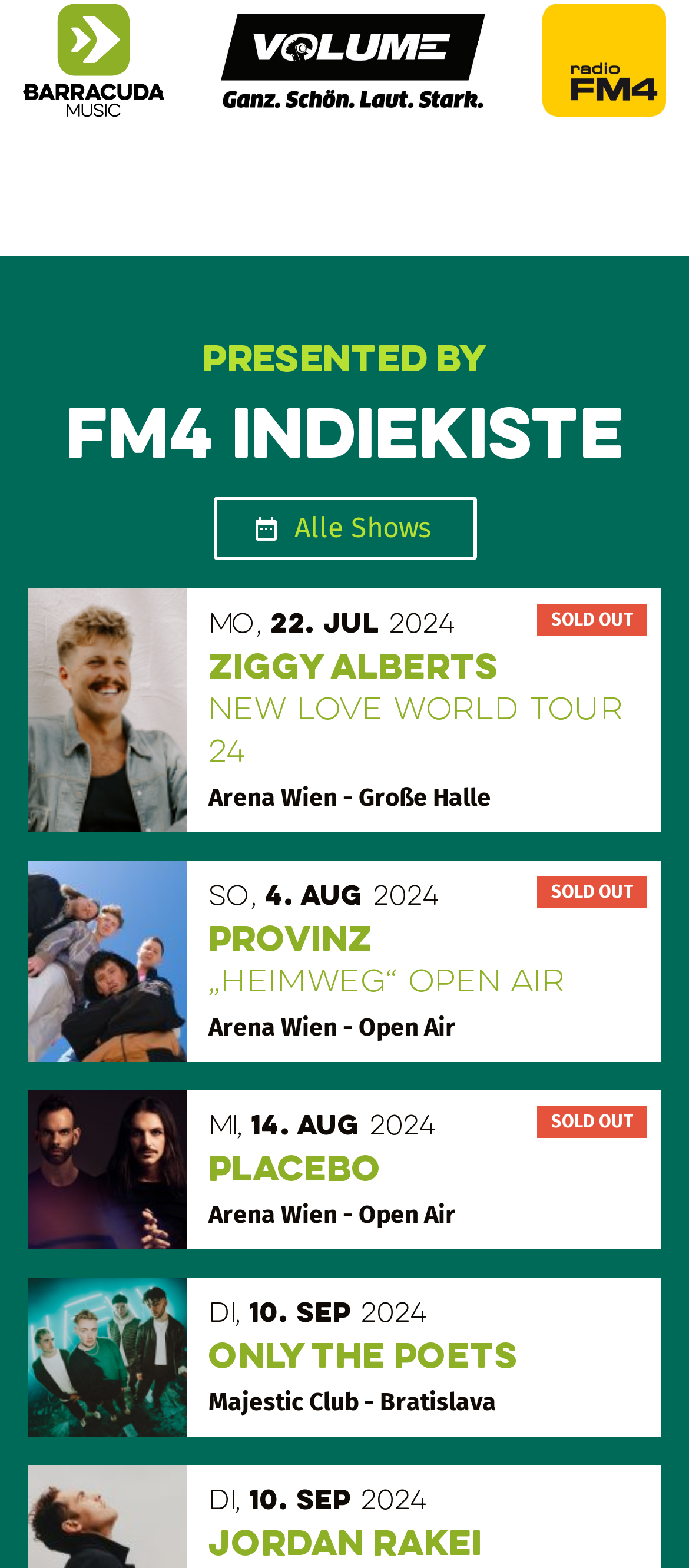Identify the bounding box coordinates of the part that should be clicked to carry out this instruction: "Learn more about Placebo".

[0.303, 0.705, 0.933, 0.788]